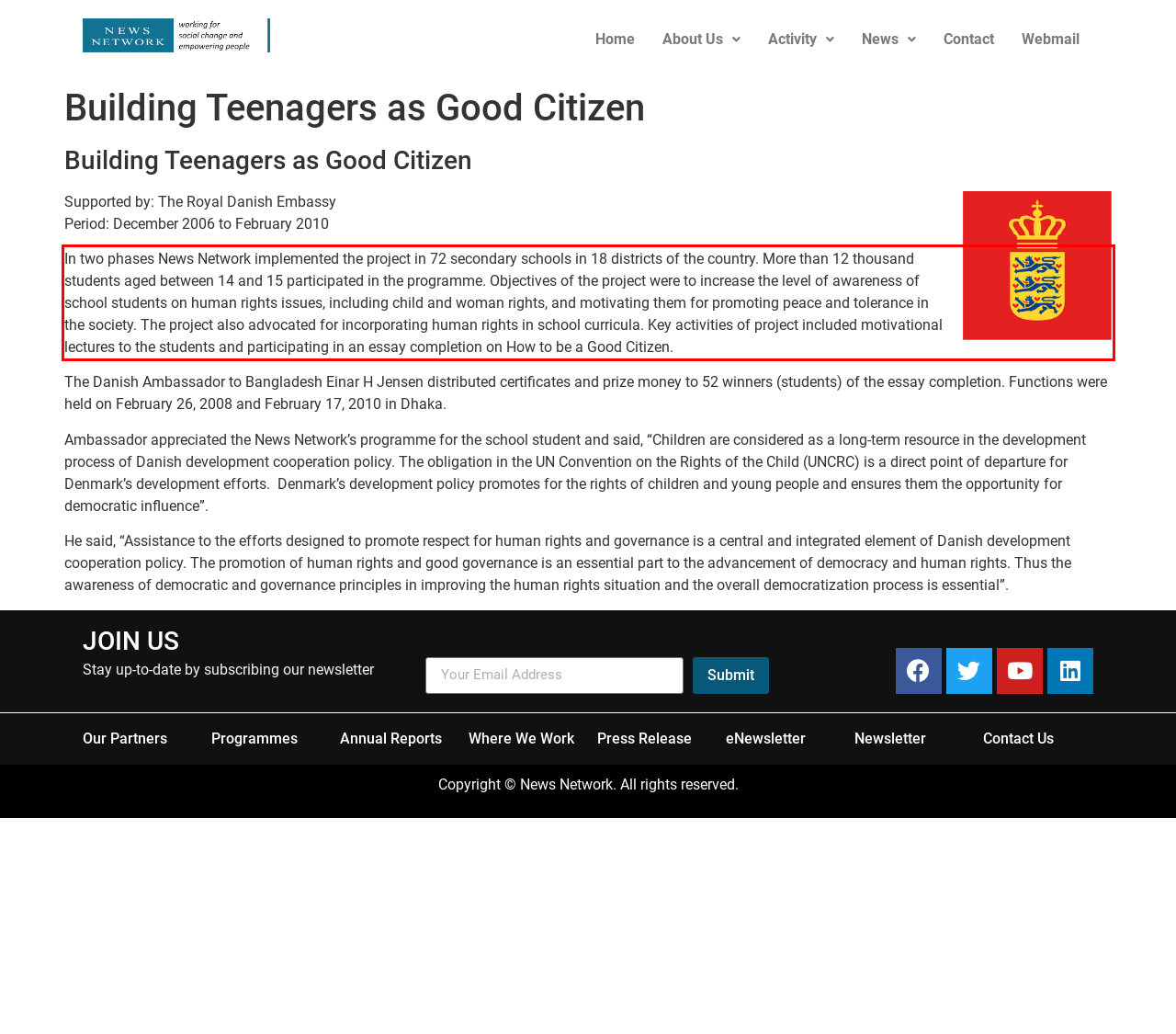You are given a webpage screenshot with a red bounding box around a UI element. Extract and generate the text inside this red bounding box.

In two phases News Network implemented the project in 72 secondary schools in 18 districts of the country. More than 12 thousand students aged between 14 and 15 participated in the programme. Objectives of the project were to increase the level of awareness of school students on human rights issues, including child and woman rights, and motivating them for promoting peace and tolerance in the society. The project also advocated for incorporating human rights in school curricula. Key activities of project included motivational lectures to the students and participating in an essay completion on How to be a Good Citizen.